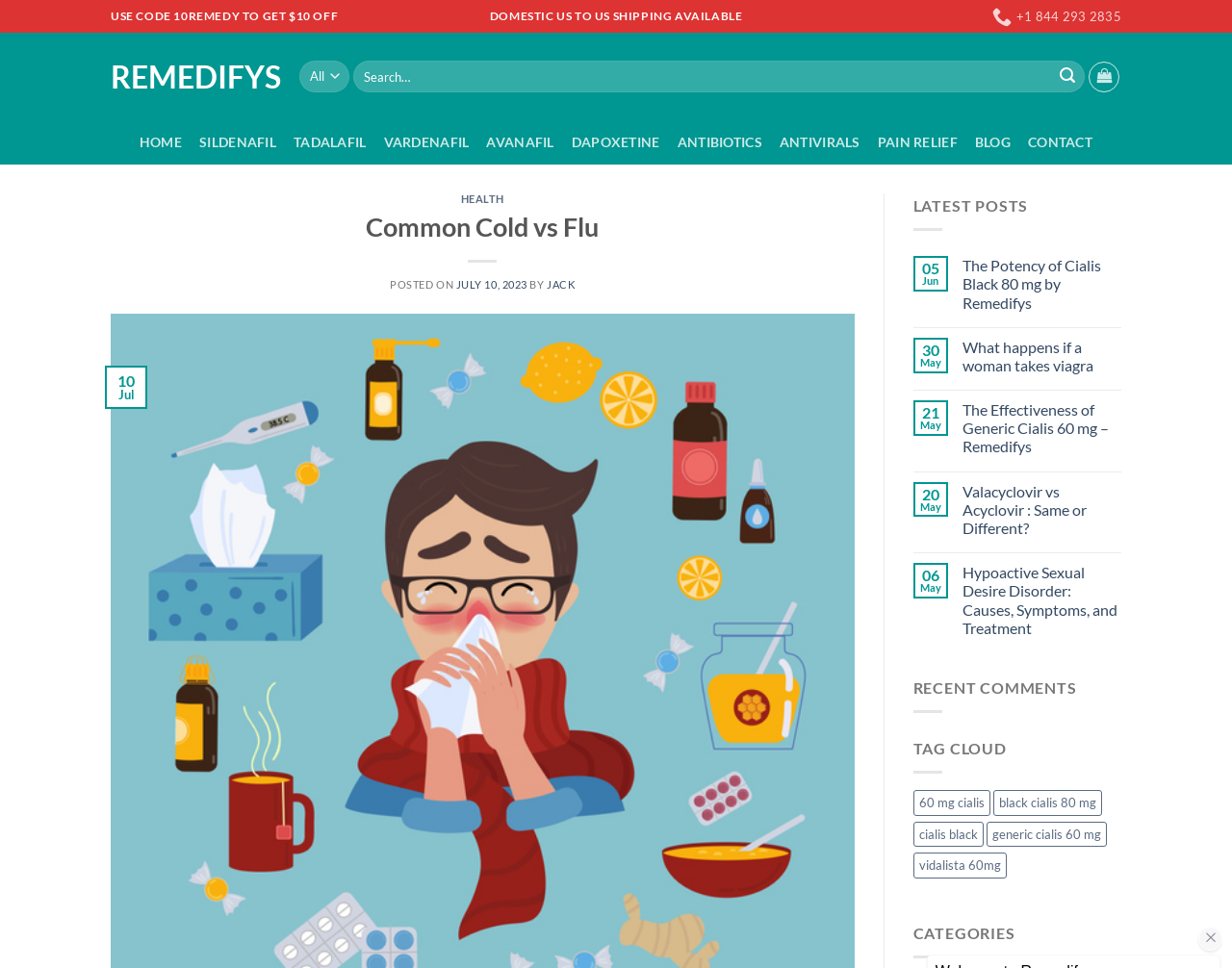What is the category of the post 'Common Cold vs Flu'?
Using the visual information, answer the question in a single word or phrase.

HEALTH